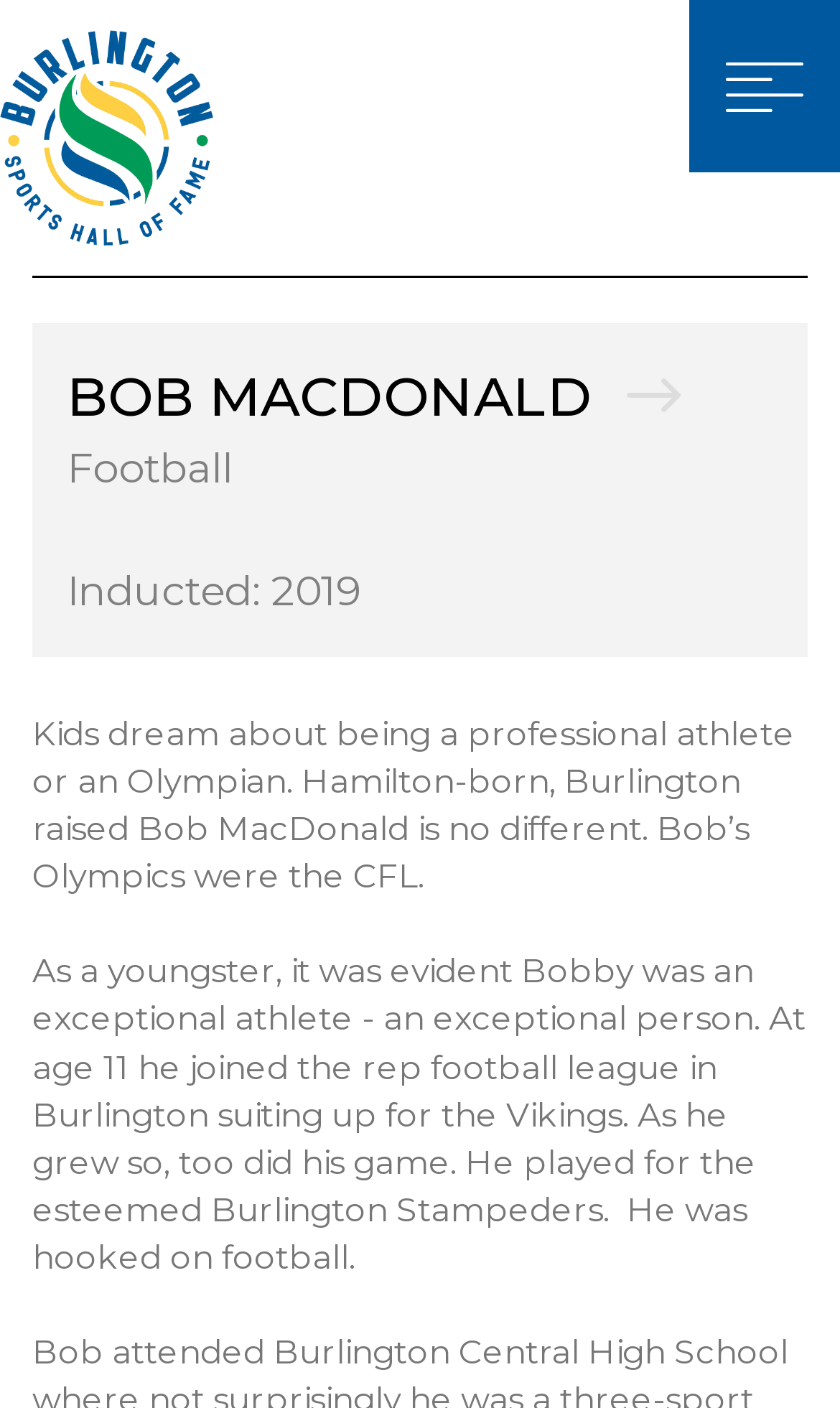Provide the bounding box coordinates of the UI element this sentence describes: "Toronto International Design Centre".

[0.038, 0.044, 0.569, 0.151]